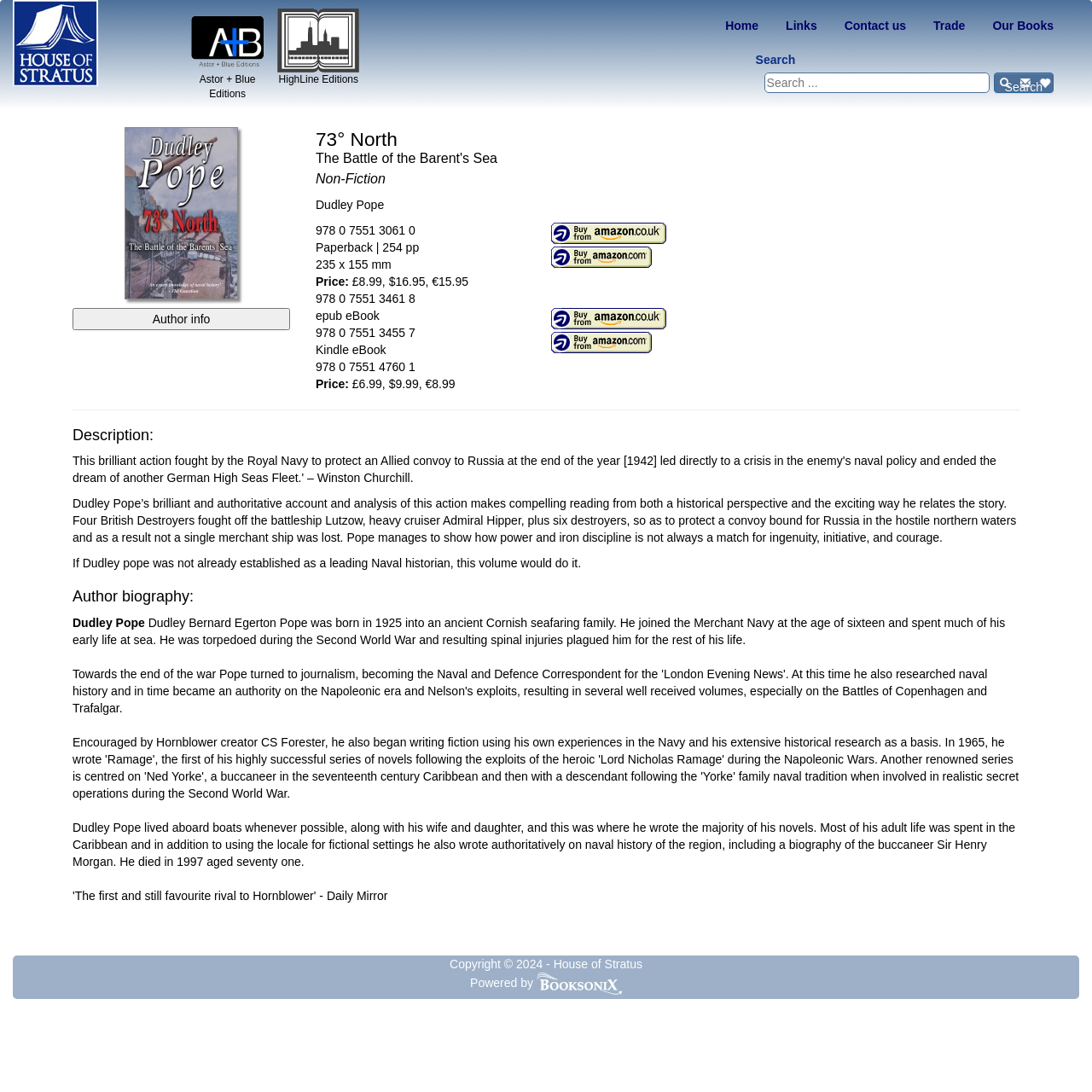Identify the bounding box coordinates for the region to click in order to carry out this instruction: "Click the 'Home' link". Provide the coordinates using four float numbers between 0 and 1, formatted as [left, top, right, bottom].

[0.653, 0.008, 0.706, 0.039]